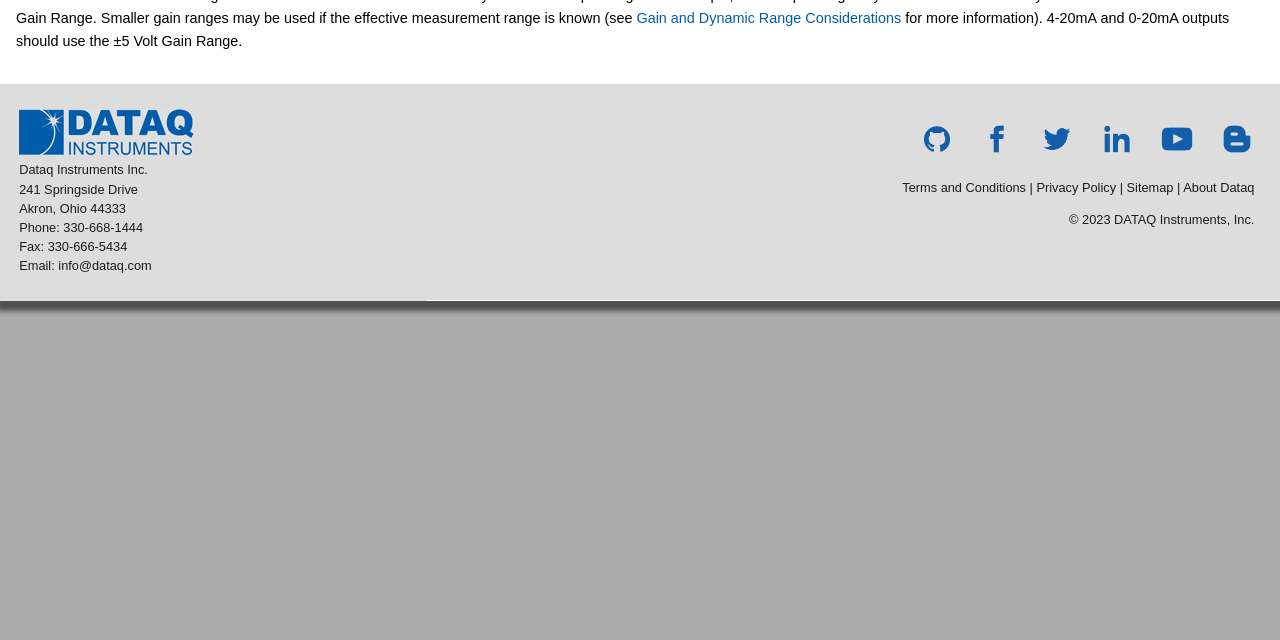Given the element description Terms and Conditions, specify the bounding box coordinates of the corresponding UI element in the format (top-left x, top-left y, bottom-right x, bottom-right y). All values must be between 0 and 1.

[0.705, 0.282, 0.802, 0.305]